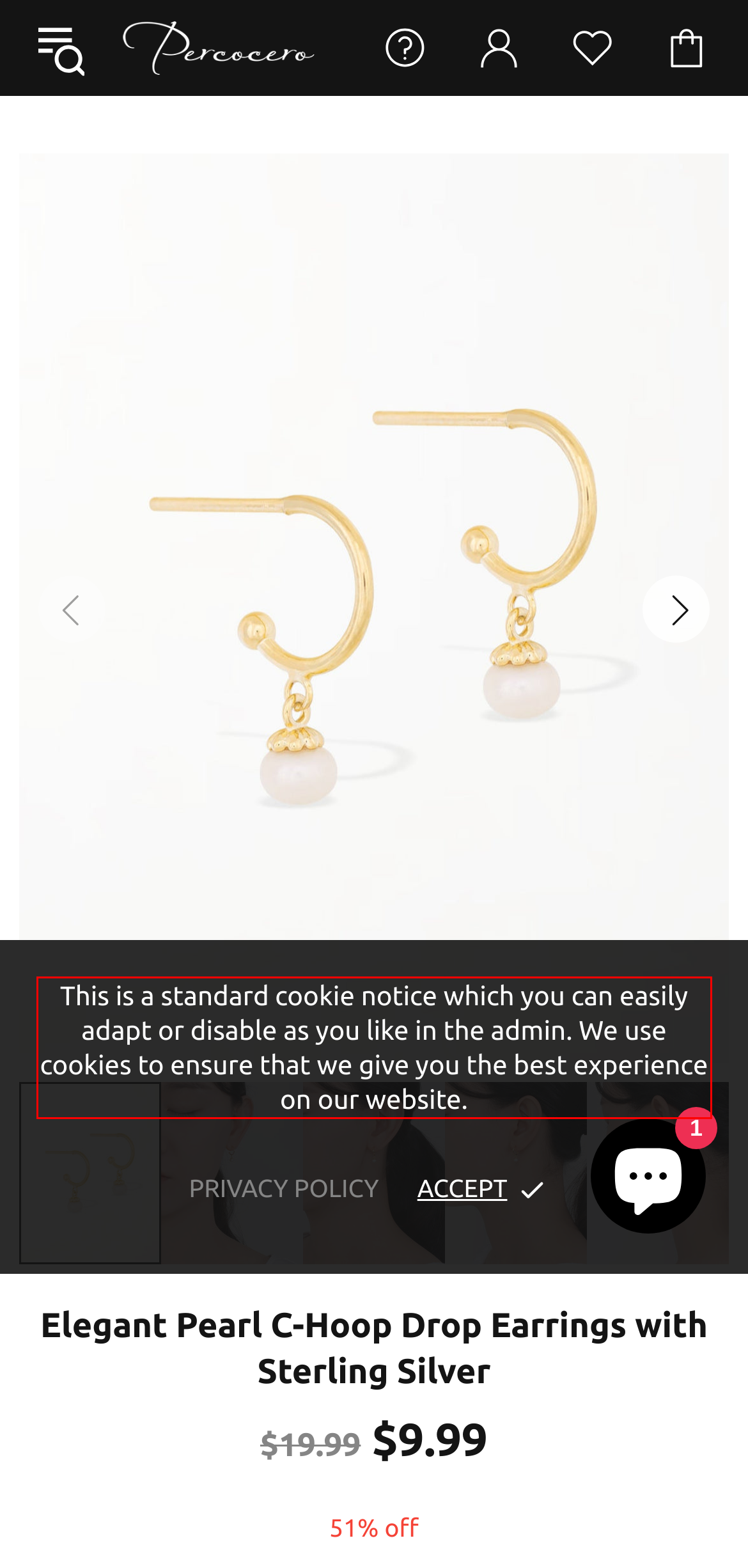Given a webpage screenshot with a red bounding box, perform OCR to read and deliver the text enclosed by the red bounding box.

This is a standard cookie notice which you can easily adapt or disable as you like in the admin. We use cookies to ensure that we give you the best experience on our website.